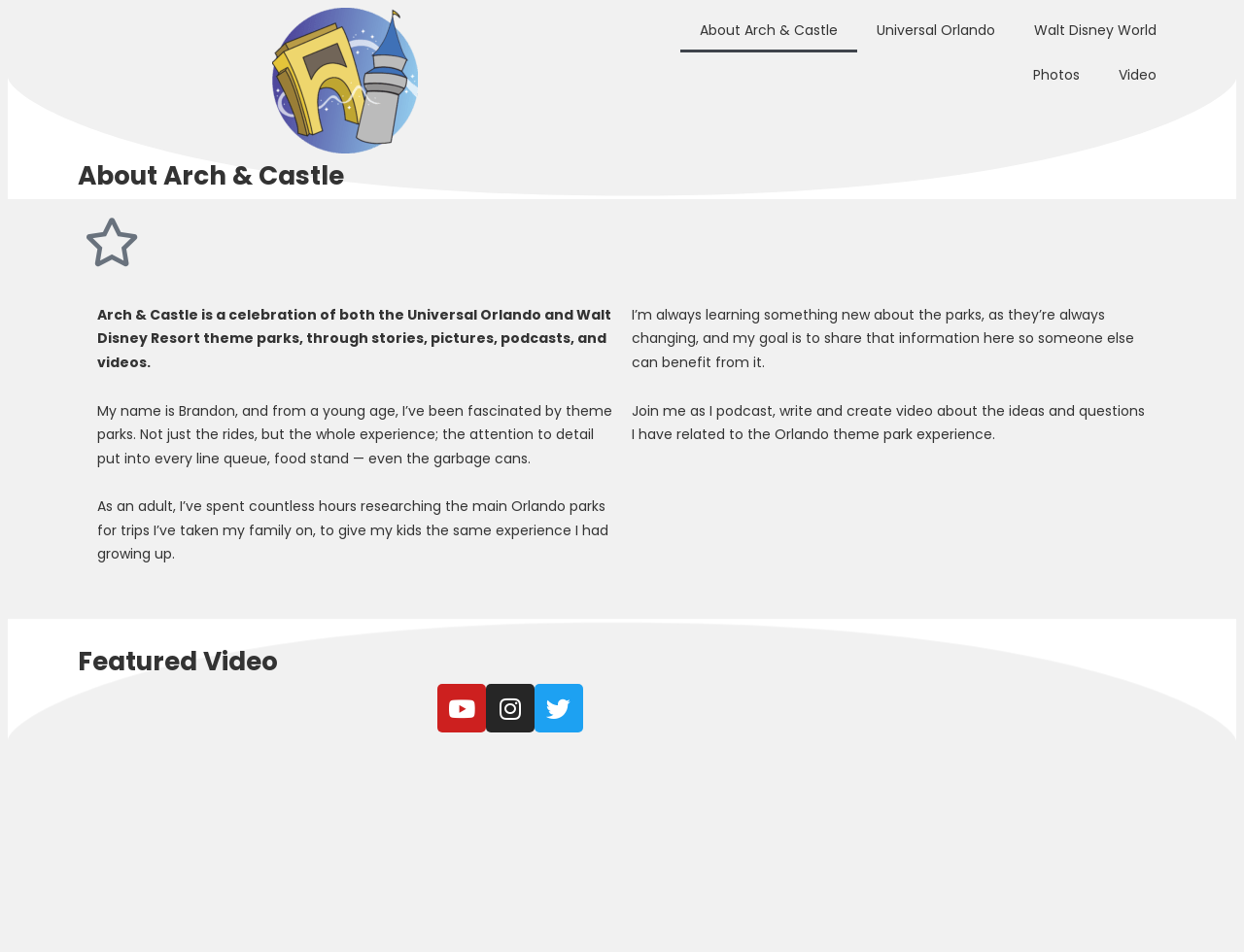Analyze the image and answer the question with as much detail as possible: 
What social media platforms are linked?

The links to Youtube, Instagram, and Twitter are provided at the bottom of the page, indicating that the author is active on these social media platforms.